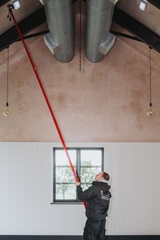Describe every aspect of the image in depth.

In this image, a professional worker is using a long red pole to reach and likely maintain or inspect pipes mounted high on the vaulted ceiling of a well-lit space. The wall features a combination of smooth and textured finishes, providing a modern aesthetic. Large windows allow natural light to fill the room, enhancing the airy atmosphere. The worker is dressed in a dark uniform, which suggests a company specializing in servicing and maintenance, perhaps in the fields of fire and safety systems, as indicated by the relevancy of the context. The presence of exposed pipes and stylish light fixtures accentuates the industrial-chic design of the interior. This scene illustrates the practical aspect of maintaining essential systems in a space while also showcasing the importance of safety and service in such environments.